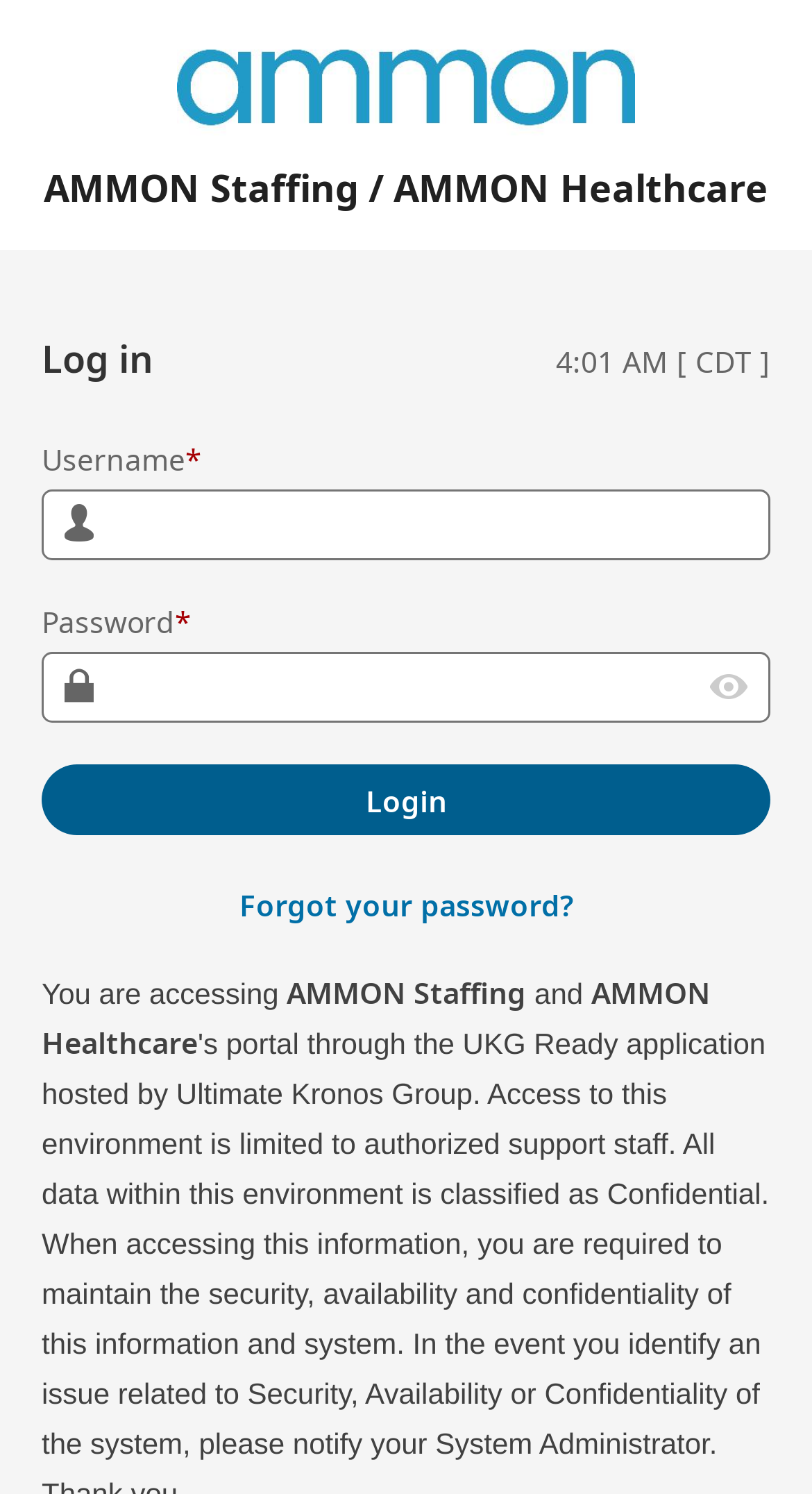Provide a comprehensive caption for the webpage.

The webpage is a login page for AMMON STAFFING. At the top, there is a header section that spans the entire width of the page, containing an image of the AMMON STAFFING logo, followed by a text "AMMON Staffing / AMMON Healthcare" and a heading that reads "Log in". To the right of the heading, there is a clock displaying the current time, "4:01 AM [CDT]".

Below the header section, there is a log in form that occupies most of the page's width. The form consists of two input fields, one for "Username" and one for "Password", both of which are required. The "Username" field is located above the "Password" field. To the right of the "Password" field, there is a "Show/Hide Password" button.

Below the input fields, there is a "Login" button that spans the entire width of the form. Underneath the login button, there is a link that reads "Forgot your password?".

At the bottom of the page, there is a paragraph of text that reads "You are accessing AMMON Staffing and AMMON Healthcare".